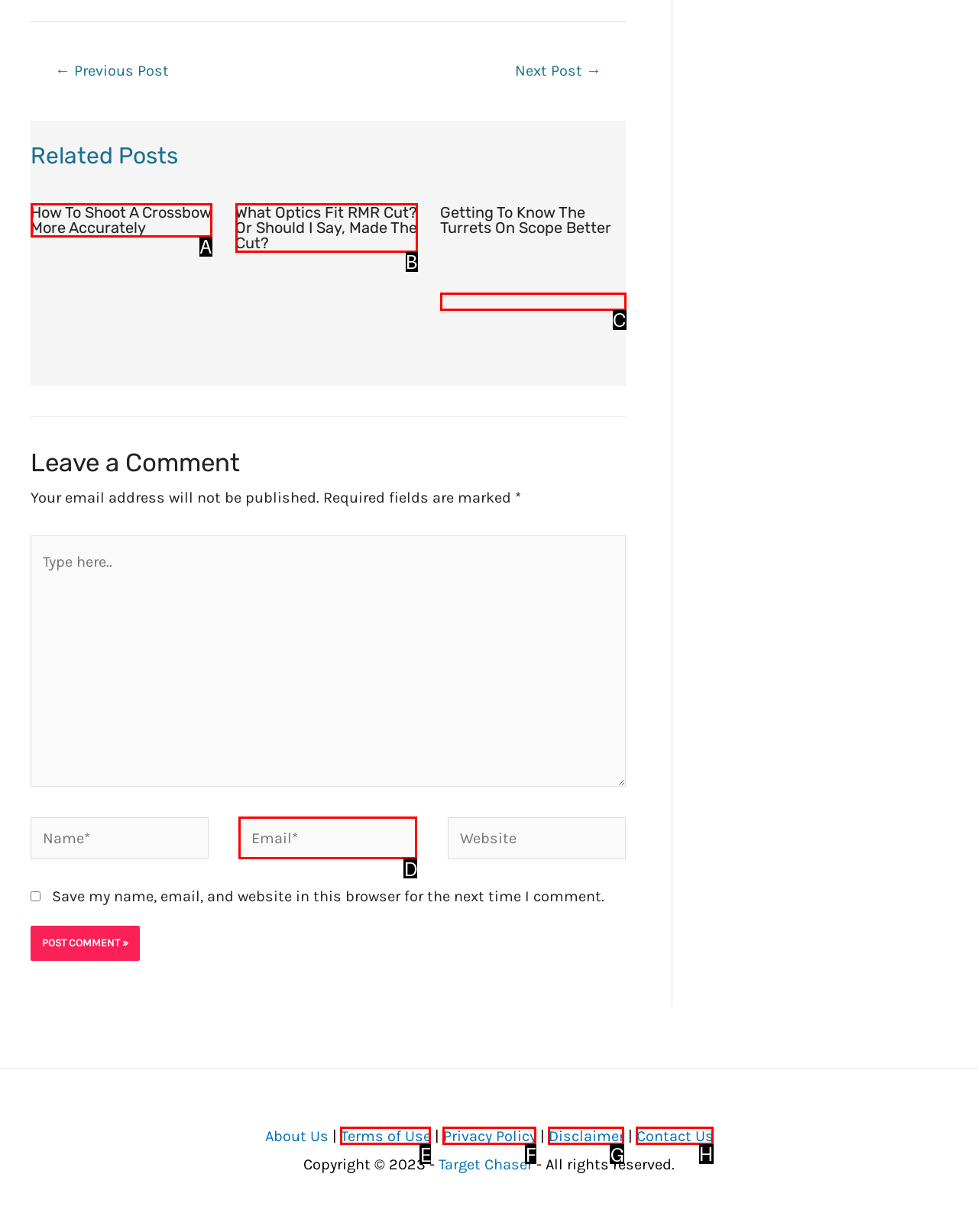Specify which HTML element I should click to complete this instruction: Click the 'Contact Us' link Answer with the letter of the relevant option.

H